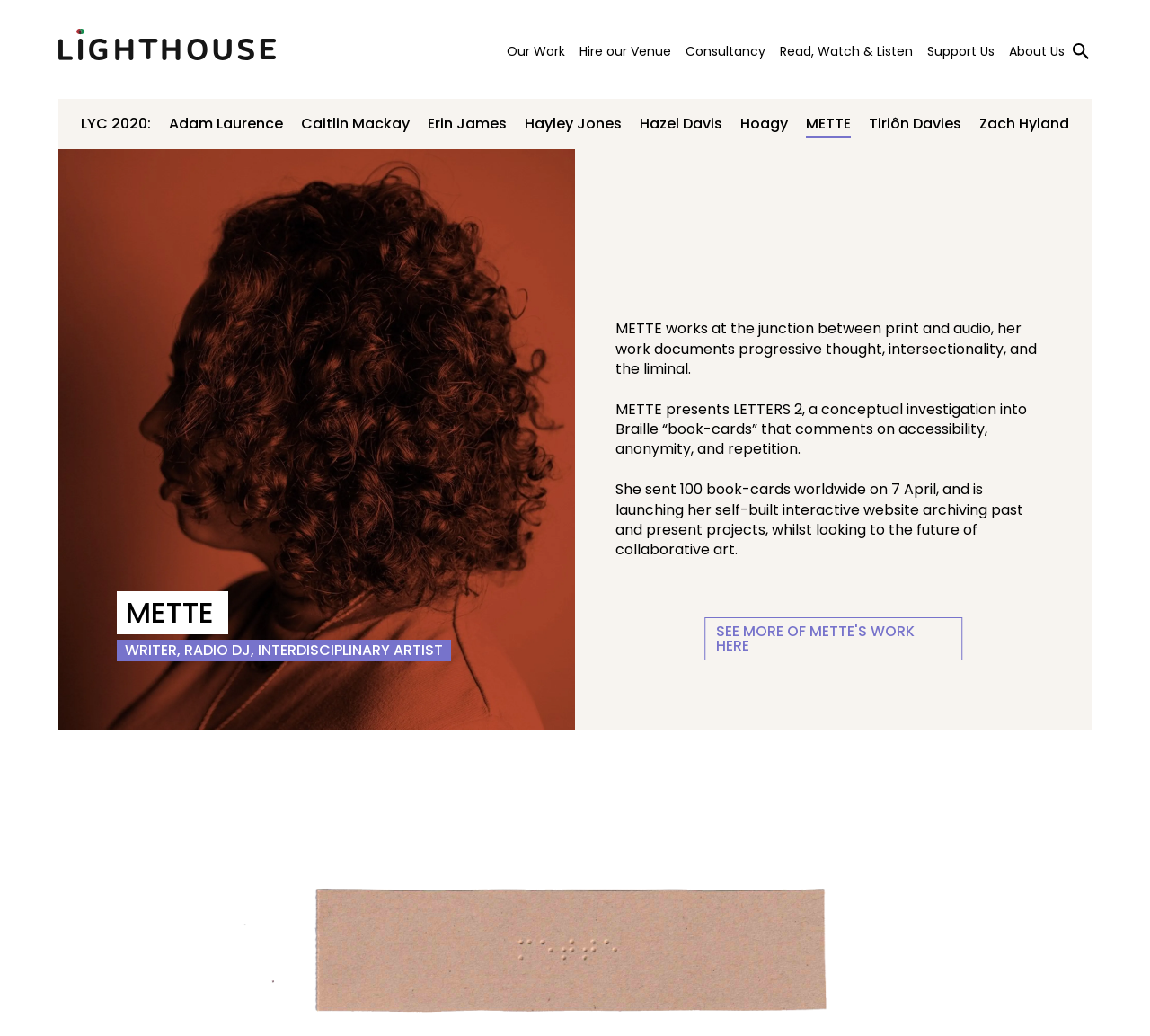Identify the bounding box coordinates for the element you need to click to achieve the following task: "Go to Lighthouse". The coordinates must be four float values ranging from 0 to 1, formatted as [left, top, right, bottom].

[0.051, 0.028, 0.24, 0.059]